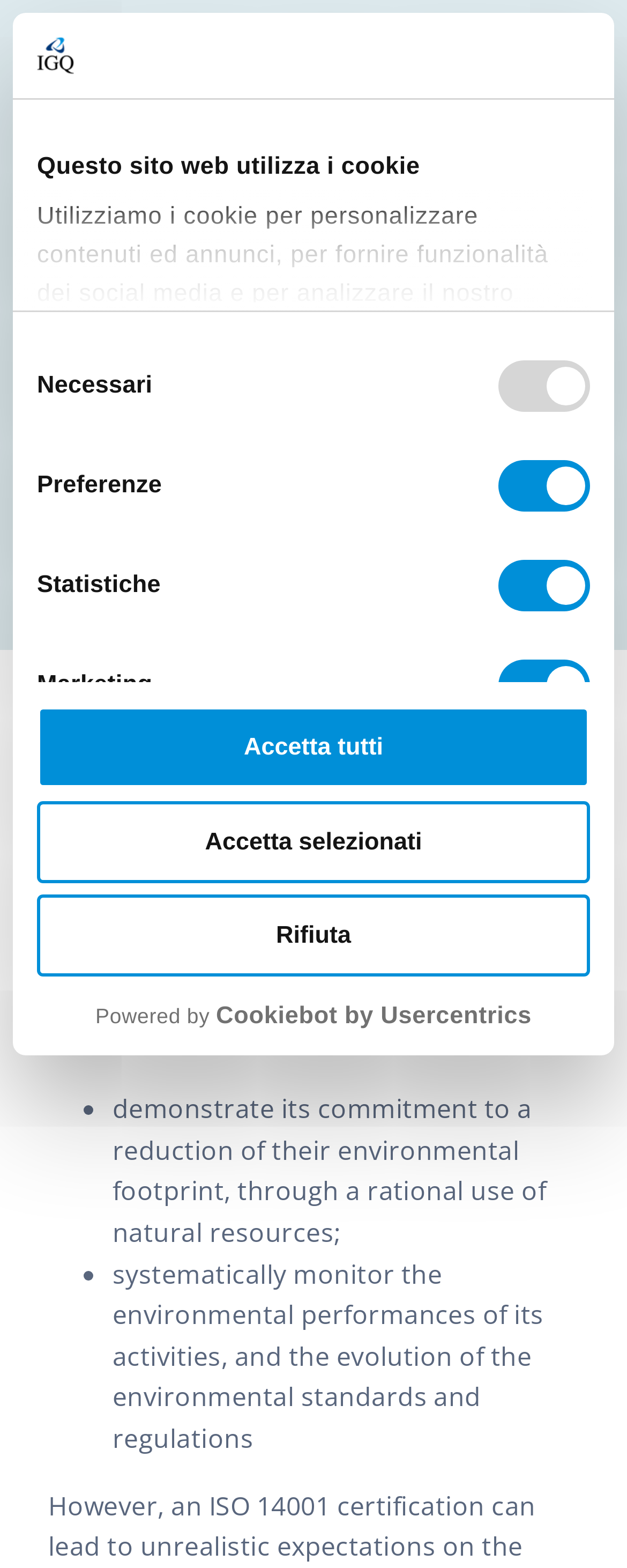Present a detailed account of what is displayed on the webpage.

The webpage is focused on environmental sustainability, with a prominent dialog box at the top that informs users about the website's use of cookies. The dialog box contains a logo, a heading, and a detailed description of the website's cookie policy. Below the dialog box, there are three buttons: "Rifiuta" (Reject), "Accetta selezionati" (Accept selected), and "Accetta tutti" (Accept all).

To the right of the dialog box, there is a logo and an image with the text "Avada Accountant Demo". Below this, there is a navigation menu with links to various sections, including "About Us", "Services", "How to", "Database", "Training", "Documents", and "Contact Us". Each link has a corresponding button to open a submenu.

On the top right corner, there is a search bar with a link to search in Italian. Below the navigation menu, there is a region with a heading "Environment" and a paragraph of text that discusses the importance of environmental sustainability. The text is divided into three sections, with the first section emphasizing the importance of safeguarding the environment, the second section describing the challenges faced by industrial enterprises, and the third section explaining the benefits of ISO 14001 certification.

The webpage also features a list with two bullet points, which describe the benefits of ISO 14001 certification, including demonstrating a commitment to reducing environmental footprint and systematically monitoring environmental performances.